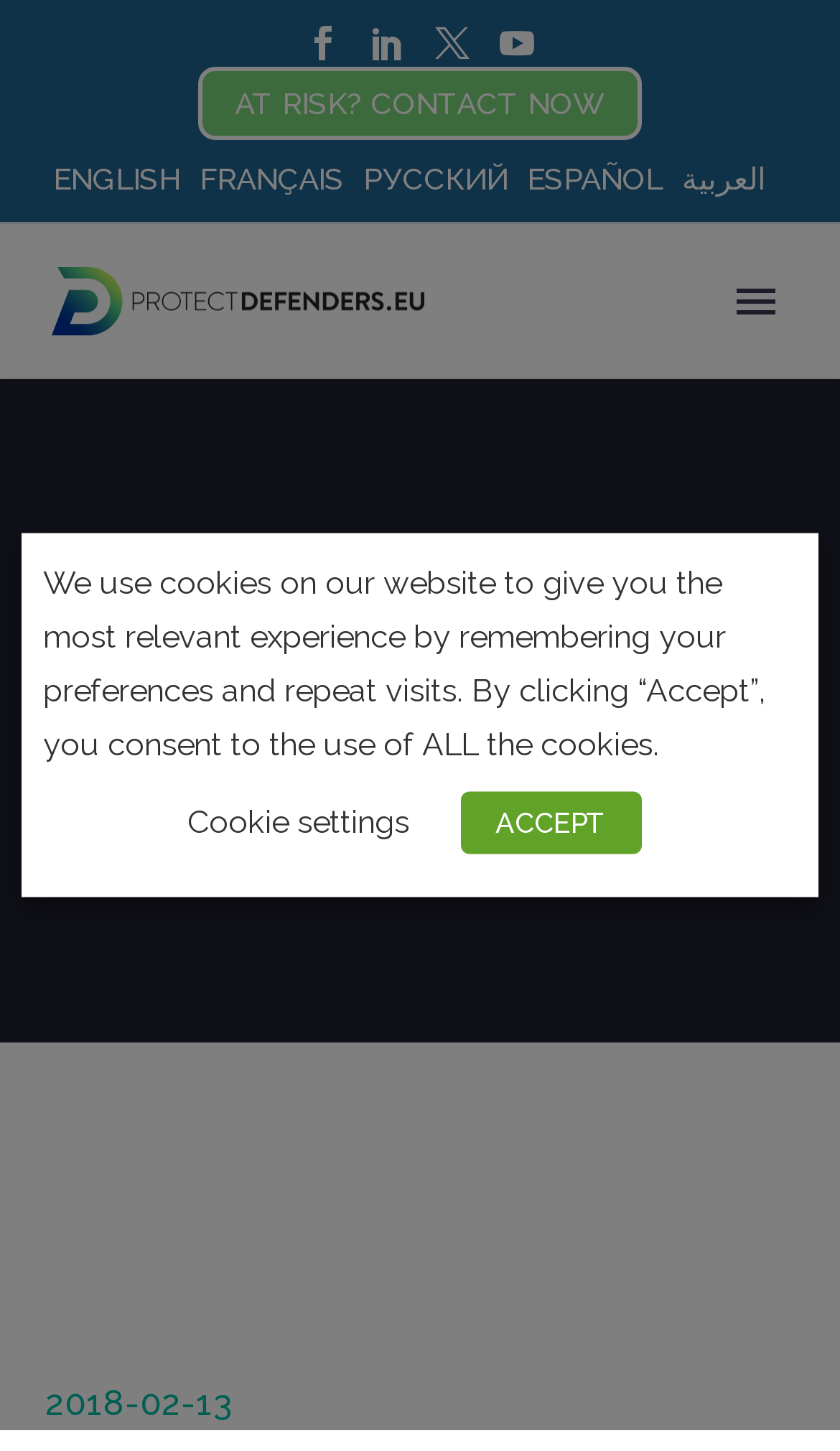Show the bounding box coordinates of the region that should be clicked to follow the instruction: "Click Email."

None